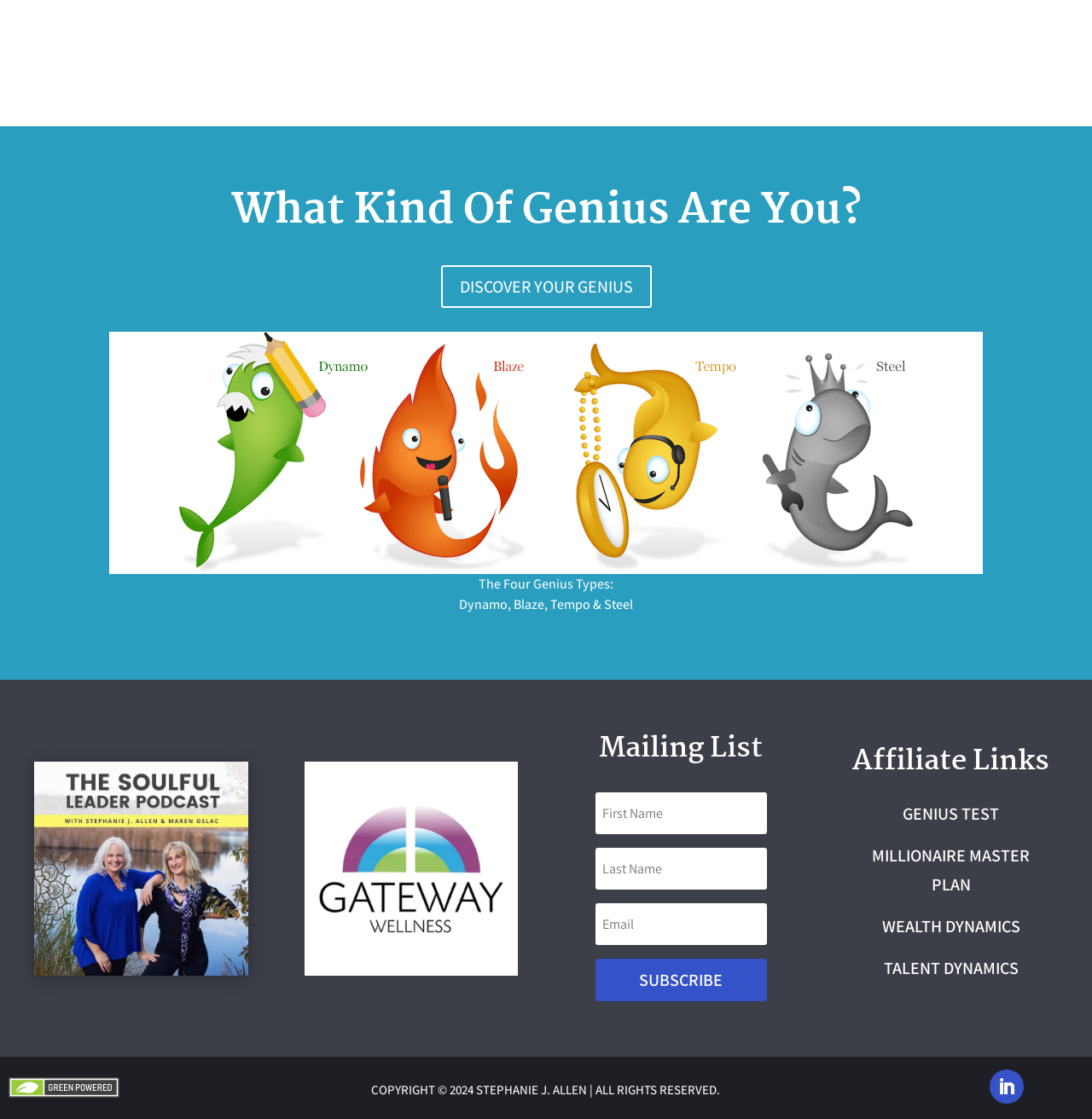Please predict the bounding box coordinates (top-left x, top-left y, bottom-right x, bottom-right y) for the UI element in the screenshot that fits the description: name="et_pb_signup_firstname" placeholder="First Name"

[0.545, 0.708, 0.702, 0.746]